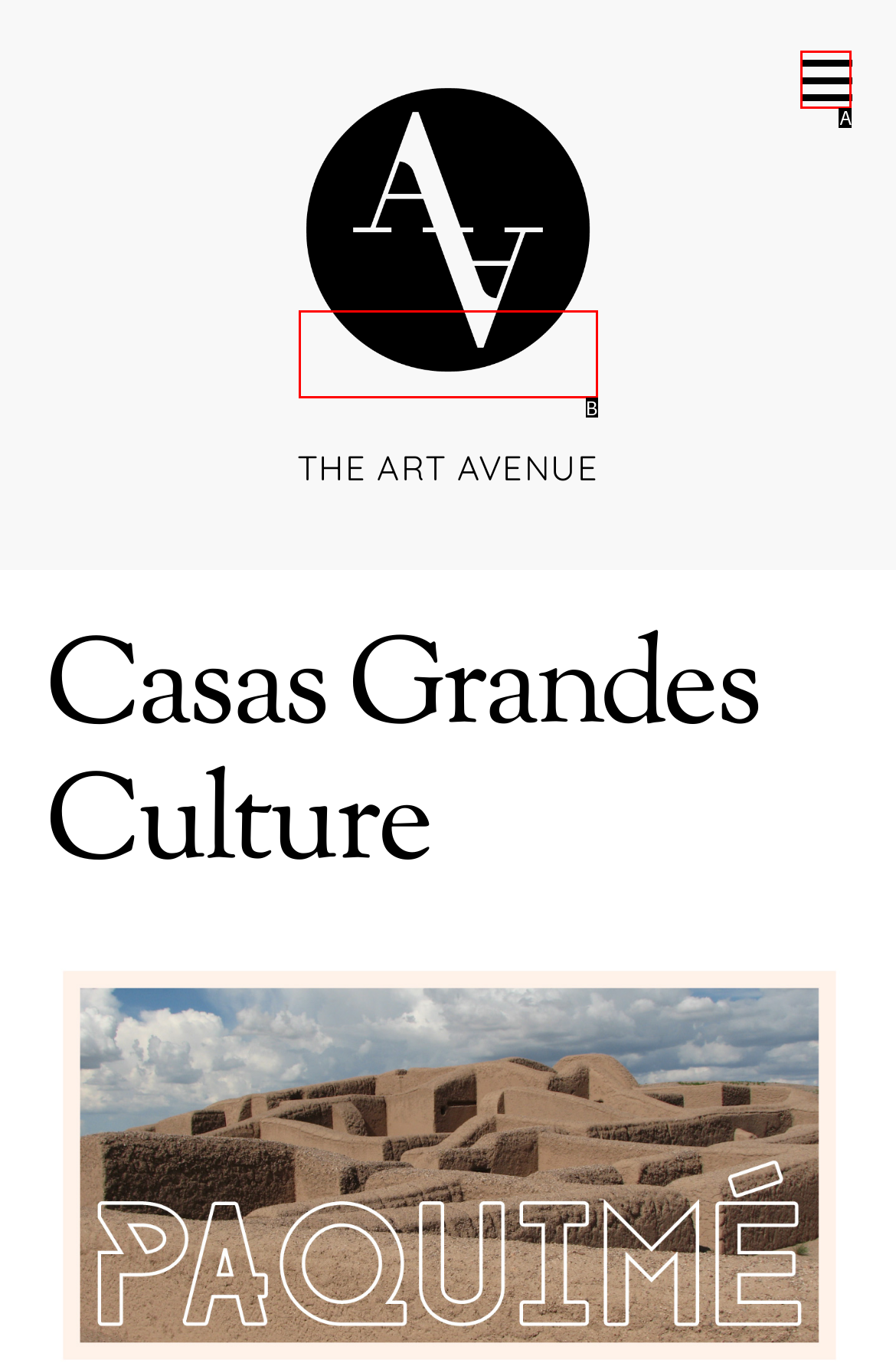From the options shown, which one fits the description: parent_node: THE ART AVENUE? Respond with the appropriate letter.

A